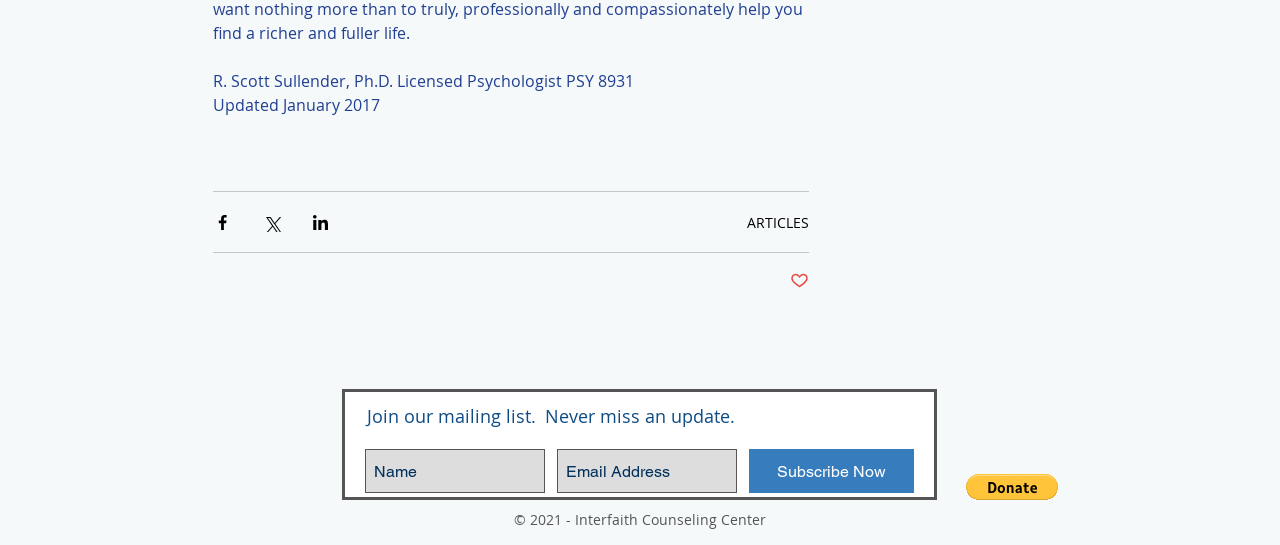Using the information in the image, could you please answer the following question in detail:
How many social media platforms can you share via?

There are three social media platform buttons, namely 'Share via Facebook', 'Share via Twitter', and 'Share via LinkedIn', which are located next to each other on the webpage.